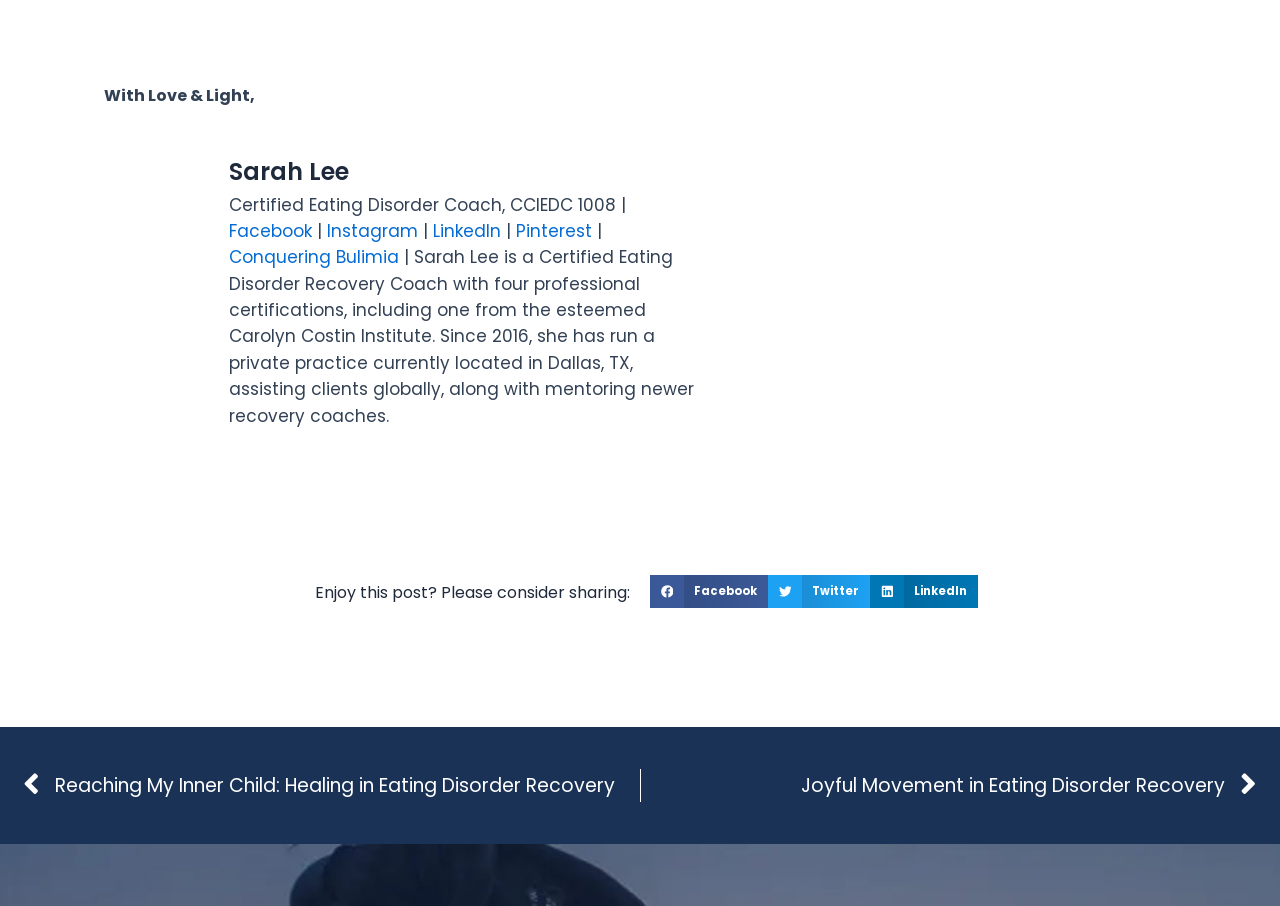Highlight the bounding box coordinates of the element you need to click to perform the following instruction: "Click on the 'HOME' link."

None